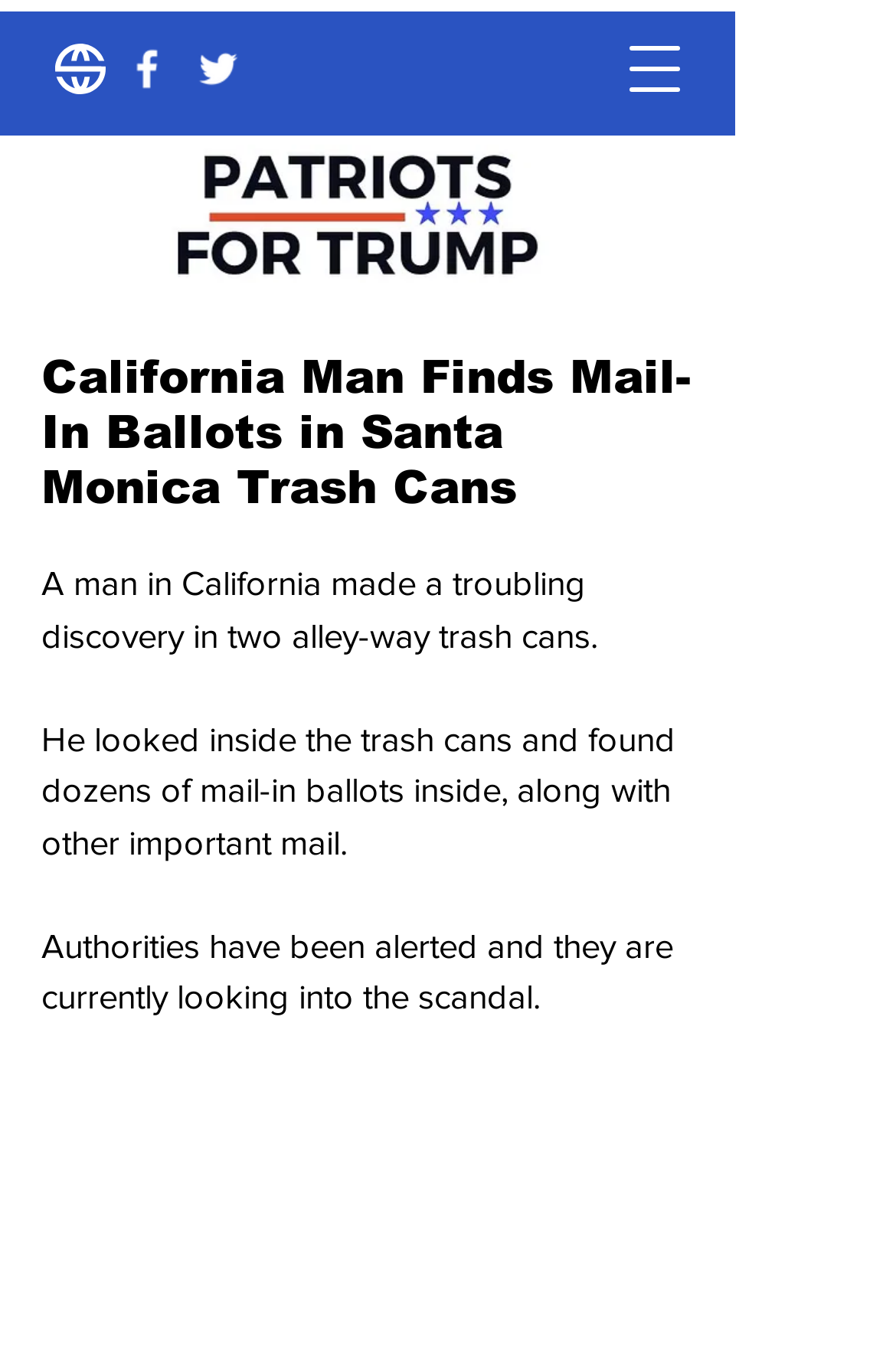What is the location where the man found mail-in ballots?
Using the image as a reference, answer the question with a short word or phrase.

California